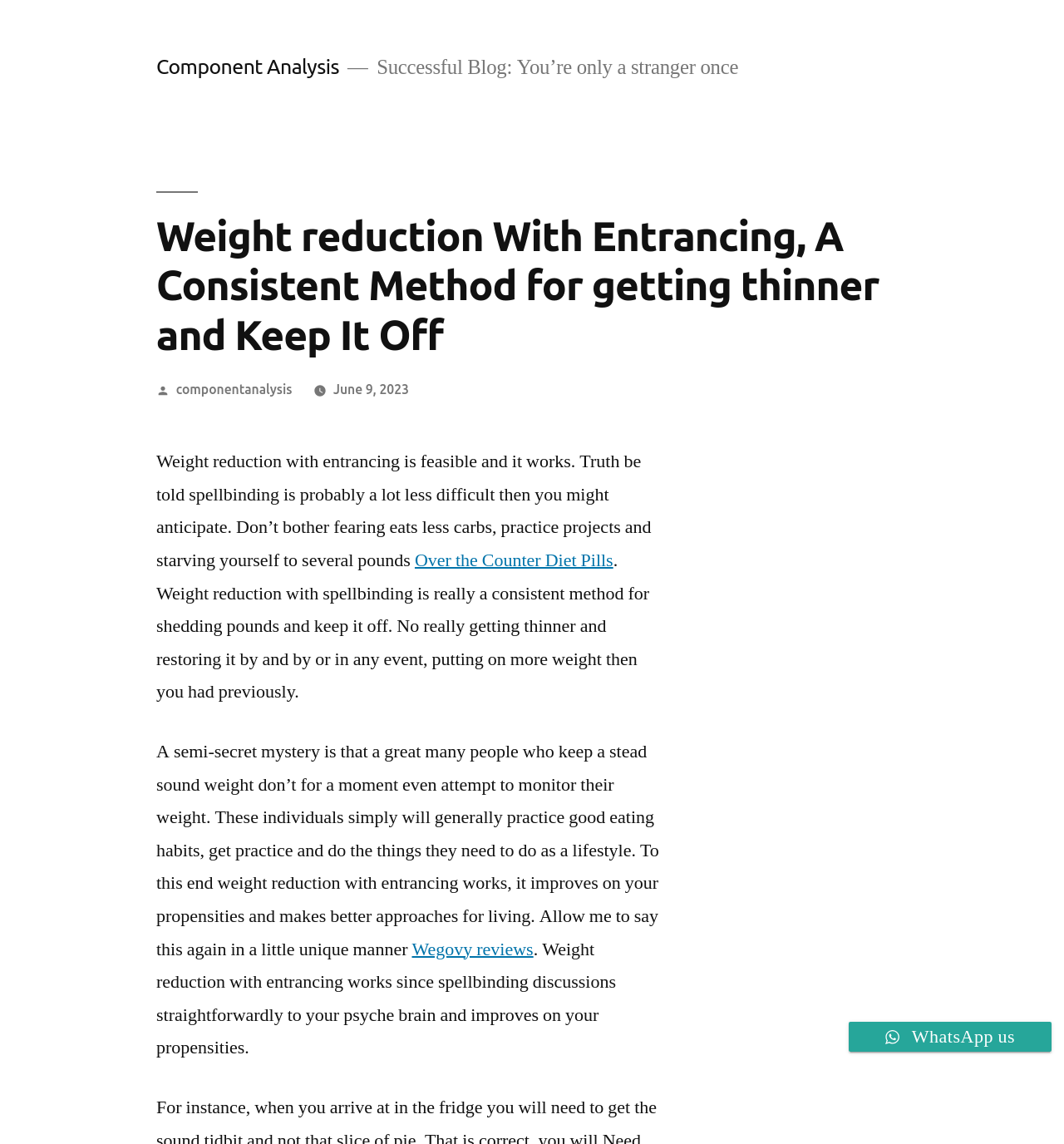Please specify the bounding box coordinates in the format (top-left x, top-left y, bottom-right x, bottom-right y), with values ranging from 0 to 1. Identify the bounding box for the UI component described as follows: Over the Counter Diet Pills

[0.39, 0.48, 0.576, 0.5]